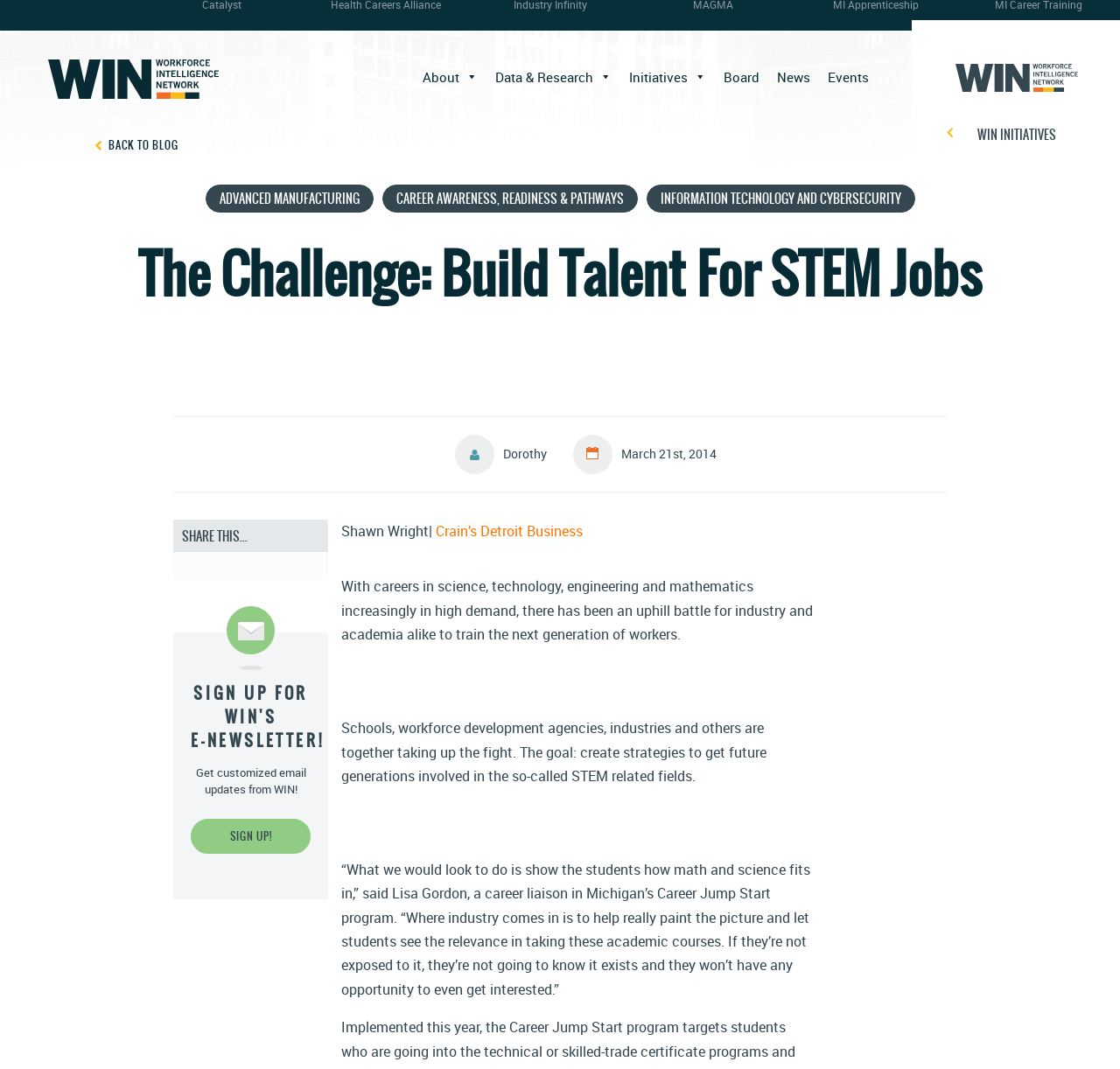Determine the bounding box coordinates for the UI element with the following description: "Sign up!". The coordinates should be four float numbers between 0 and 1, represented as [left, top, right, bottom].

[0.171, 0.766, 0.277, 0.799]